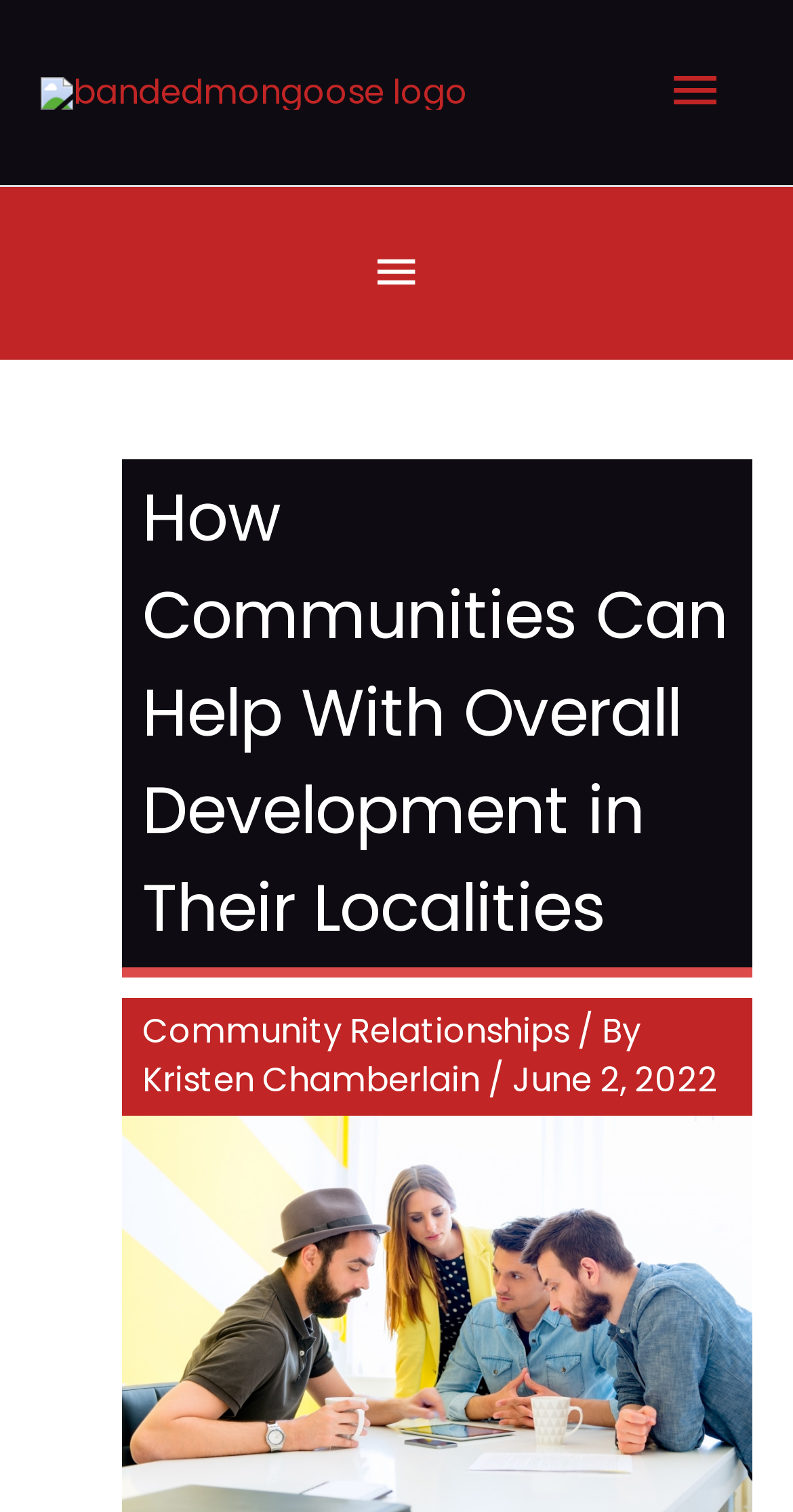Give a complete and precise description of the webpage's appearance.

The webpage is about the ways in which communities can help with the overall development of their localities. At the top left corner, there is a logo of "Banded Mongoose" which is a clickable link. To the right of the logo, there is a main menu button that can be expanded to reveal more options. 

Below the top section, there is a heading that summarizes the main topic of the webpage, which is "How Communities Can Help With Overall Development in Their Localities". This heading is positioned at the top center of the page. 

Under the heading, there are three links and two static texts. The first link is "Community Relationships", followed by a static text "/ By", and then another link "Kristen Chamberlain". The last element in this section is a static text showing the date "June 2, 2022". These elements are positioned in the middle of the page, with the links and static texts aligned horizontally.